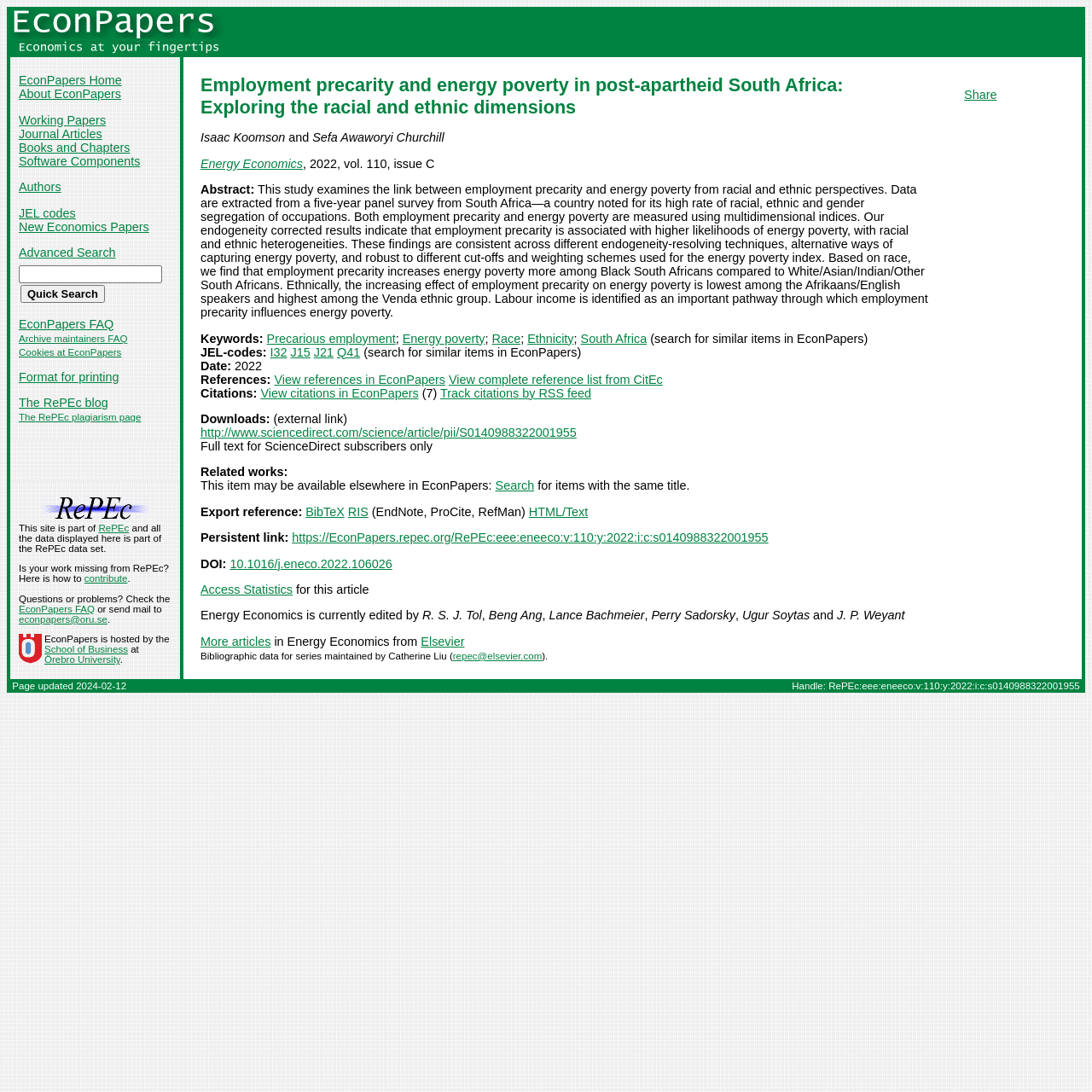Provide the bounding box coordinates for the area that should be clicked to complete the instruction: "Learn more about Julian's case".

None